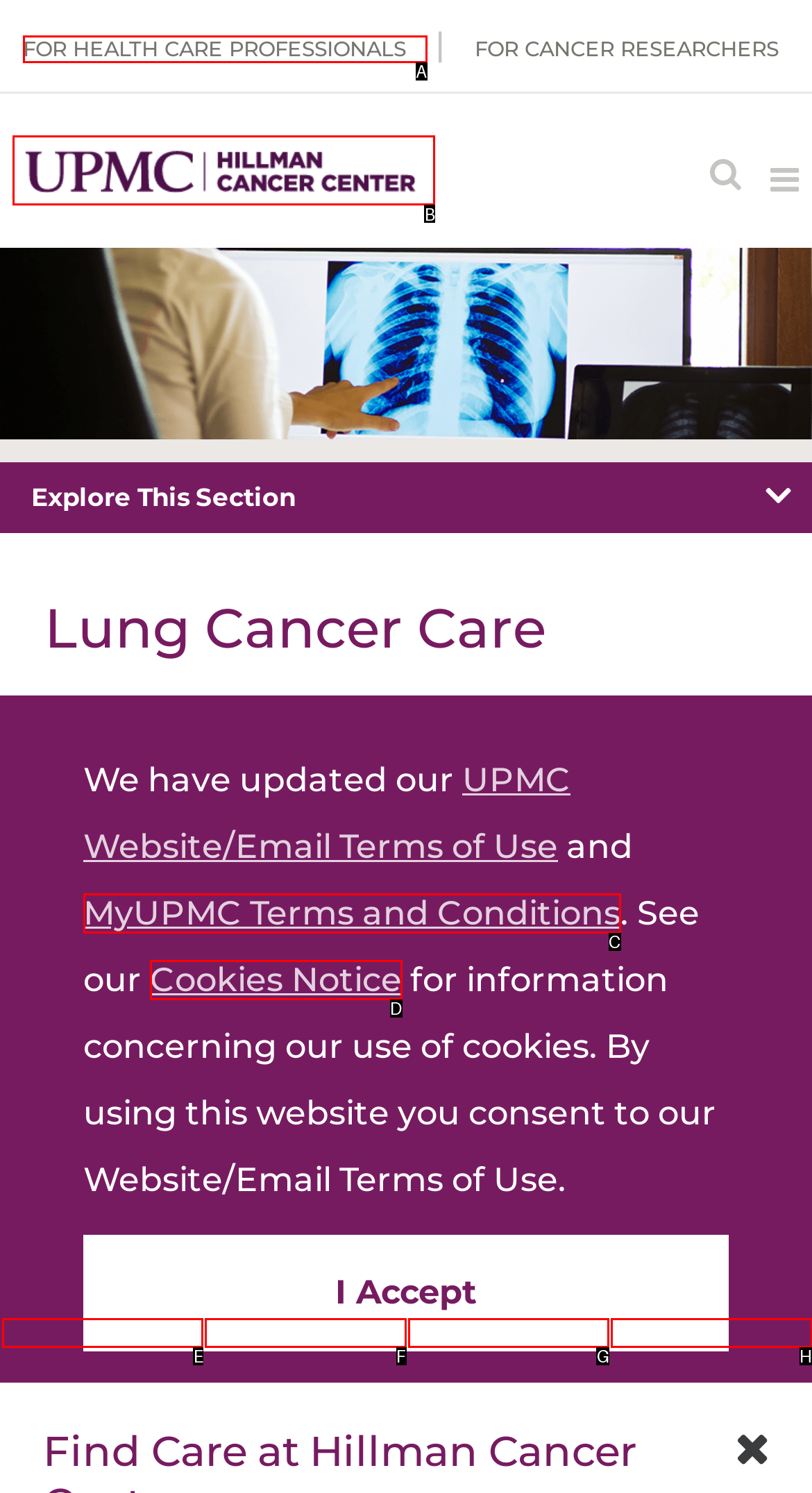Which lettered option matches the following description: Donate
Provide the letter of the matching option directly.

H